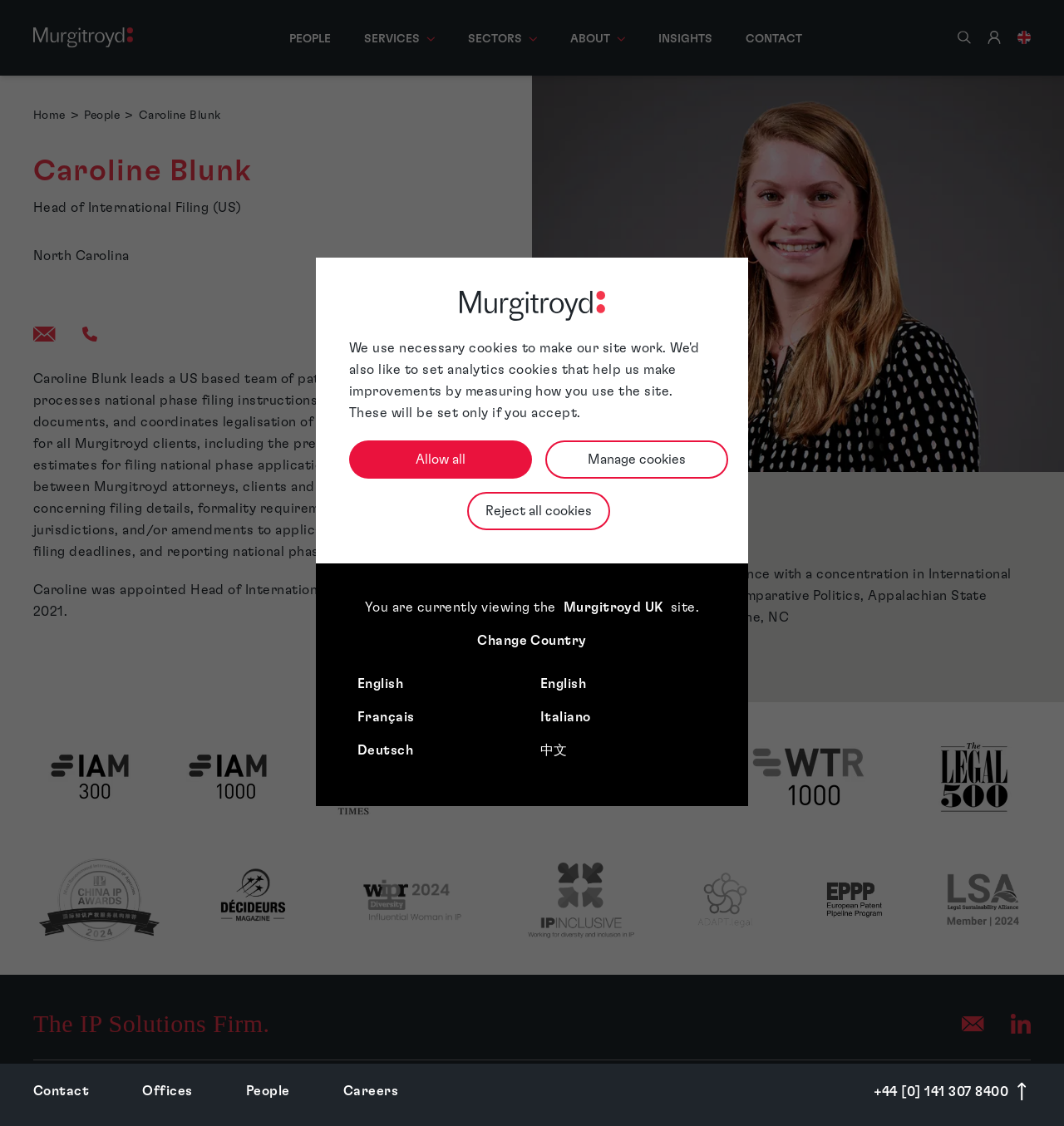Please provide a one-word or phrase answer to the question: 
What is Caroline Blunk's team responsible for?

processing national phase filing instructions